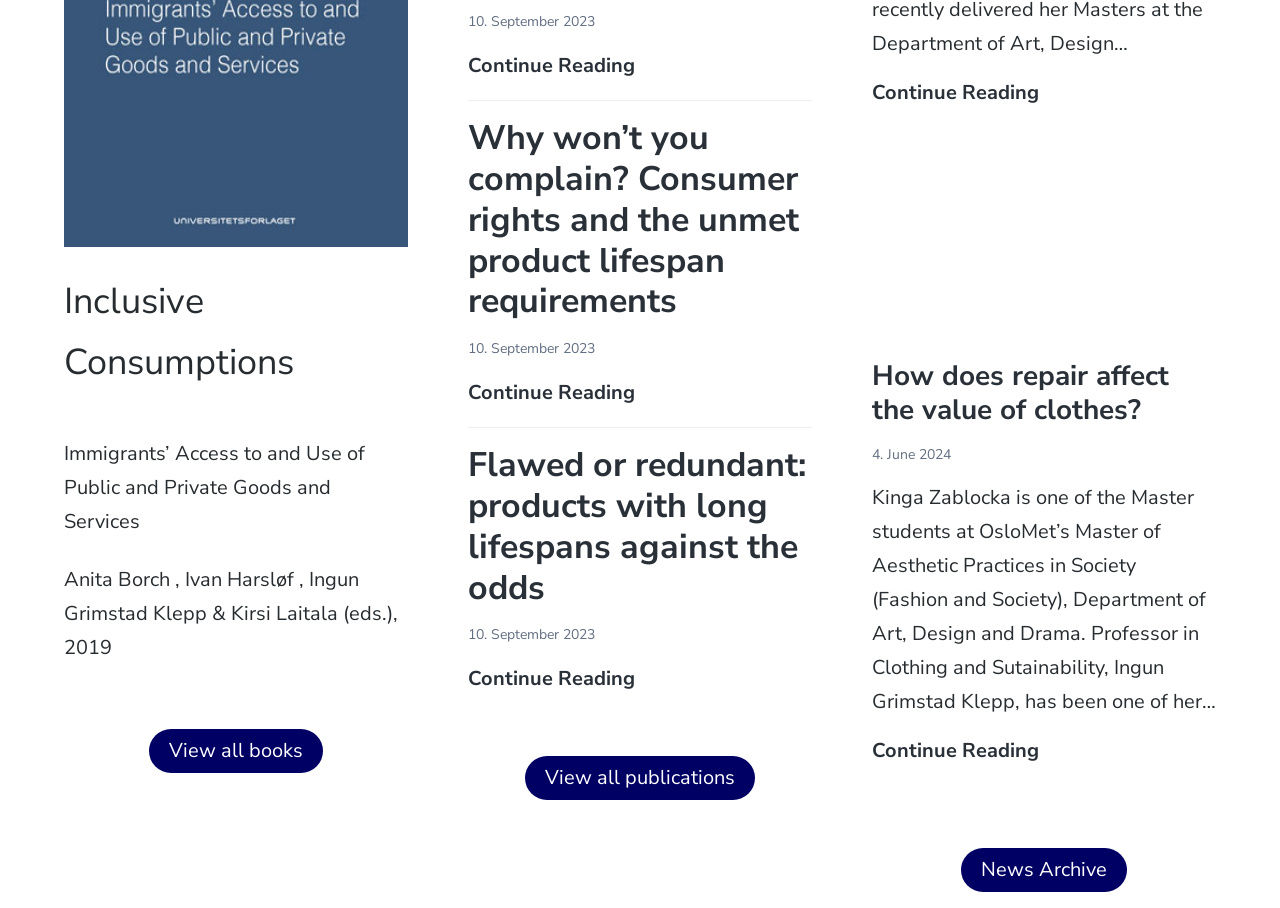Identify the bounding box coordinates of the specific part of the webpage to click to complete this instruction: "View all books".

[0.116, 0.802, 0.252, 0.851]